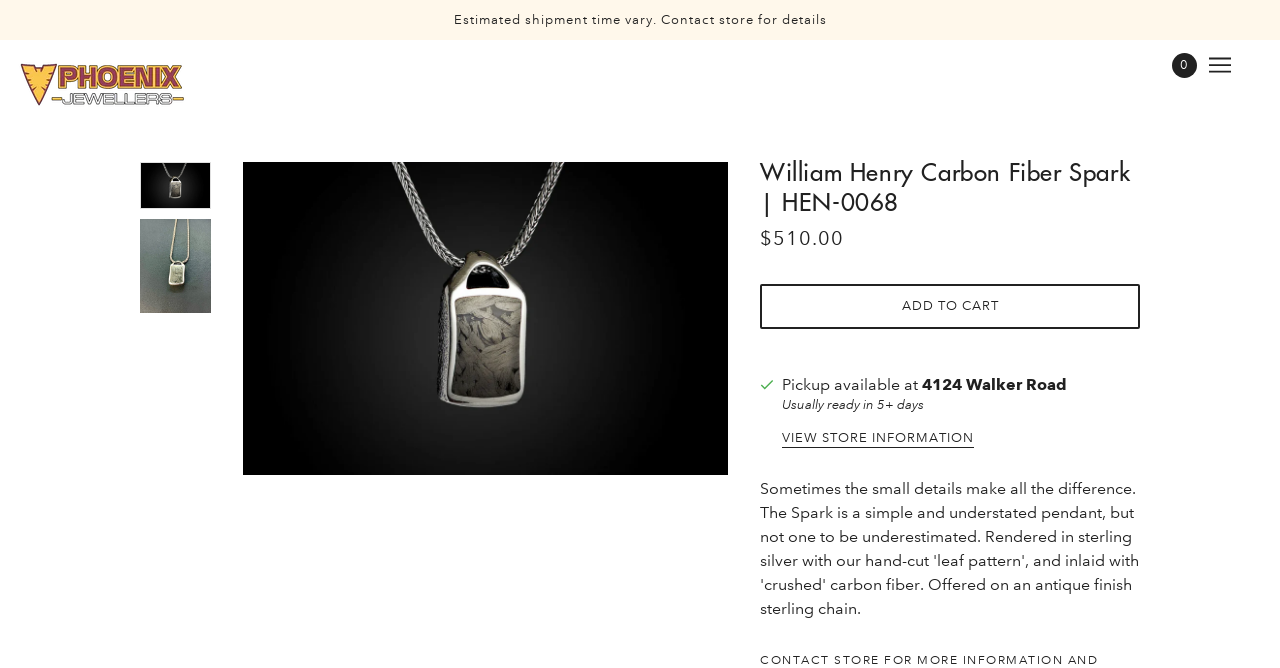What is the estimated shipment time?
Can you provide an in-depth and detailed response to the question?

The estimated shipment time is not fixed and varies, as indicated by the text 'Estimated shipment time vary. Contact store for details'.